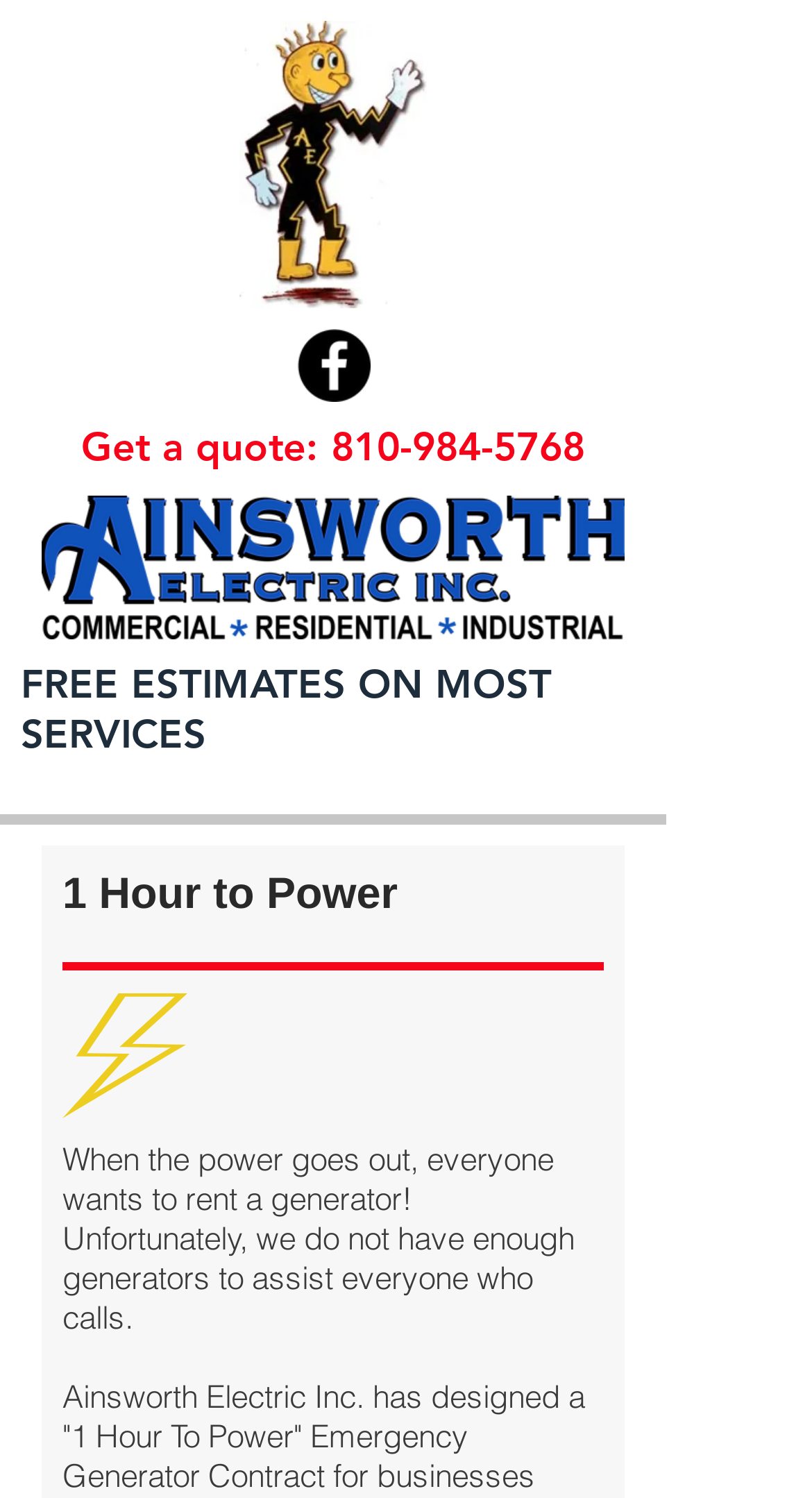Determine the bounding box coordinates for the HTML element mentioned in the following description: "aria-label="Facebook - Black Circle"". The coordinates should be a list of four floats ranging from 0 to 1, represented as [left, top, right, bottom].

[0.367, 0.22, 0.456, 0.268]